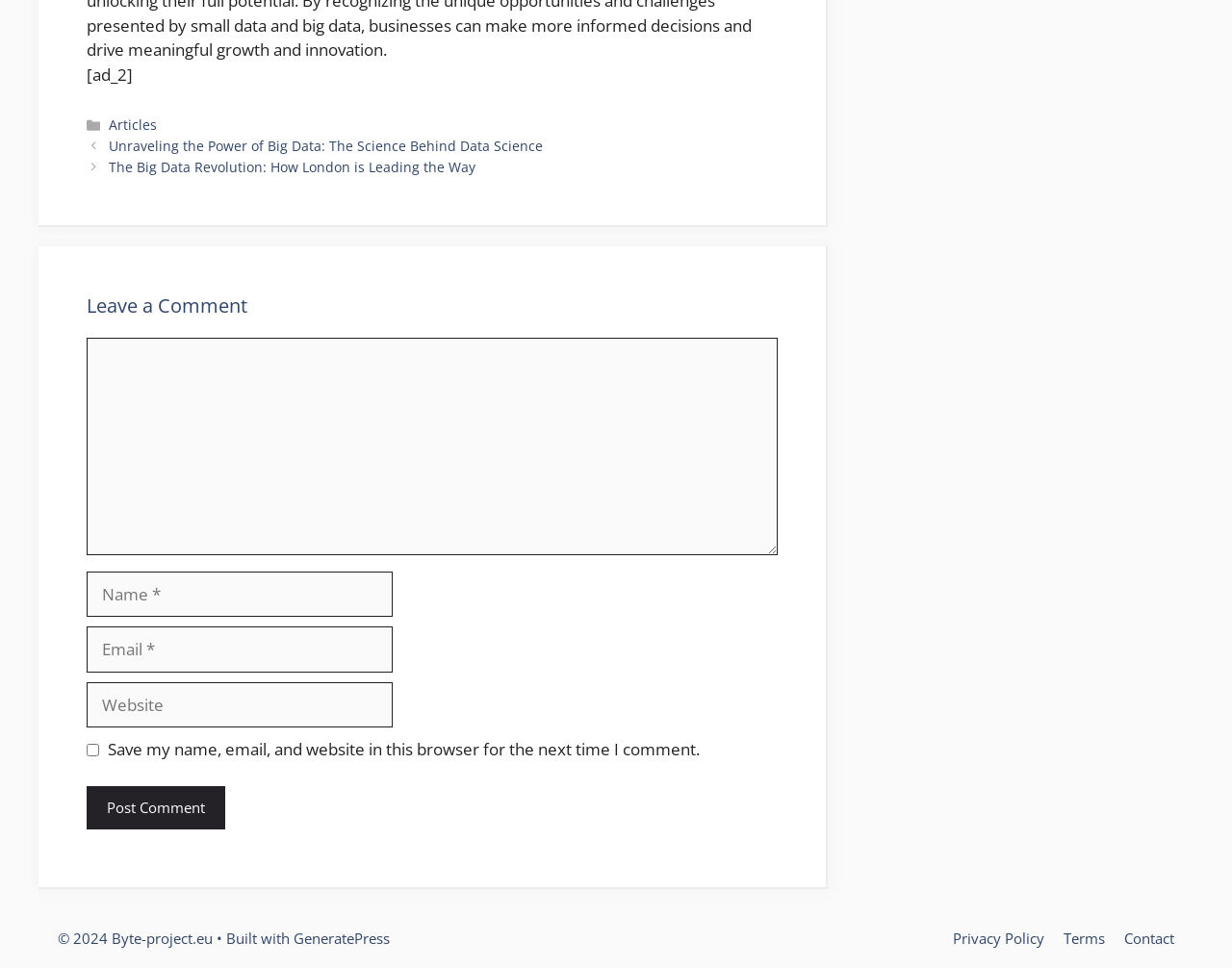Determine the bounding box coordinates of the clickable region to follow the instruction: "Apply now for the winter semester 2024/2025".

None